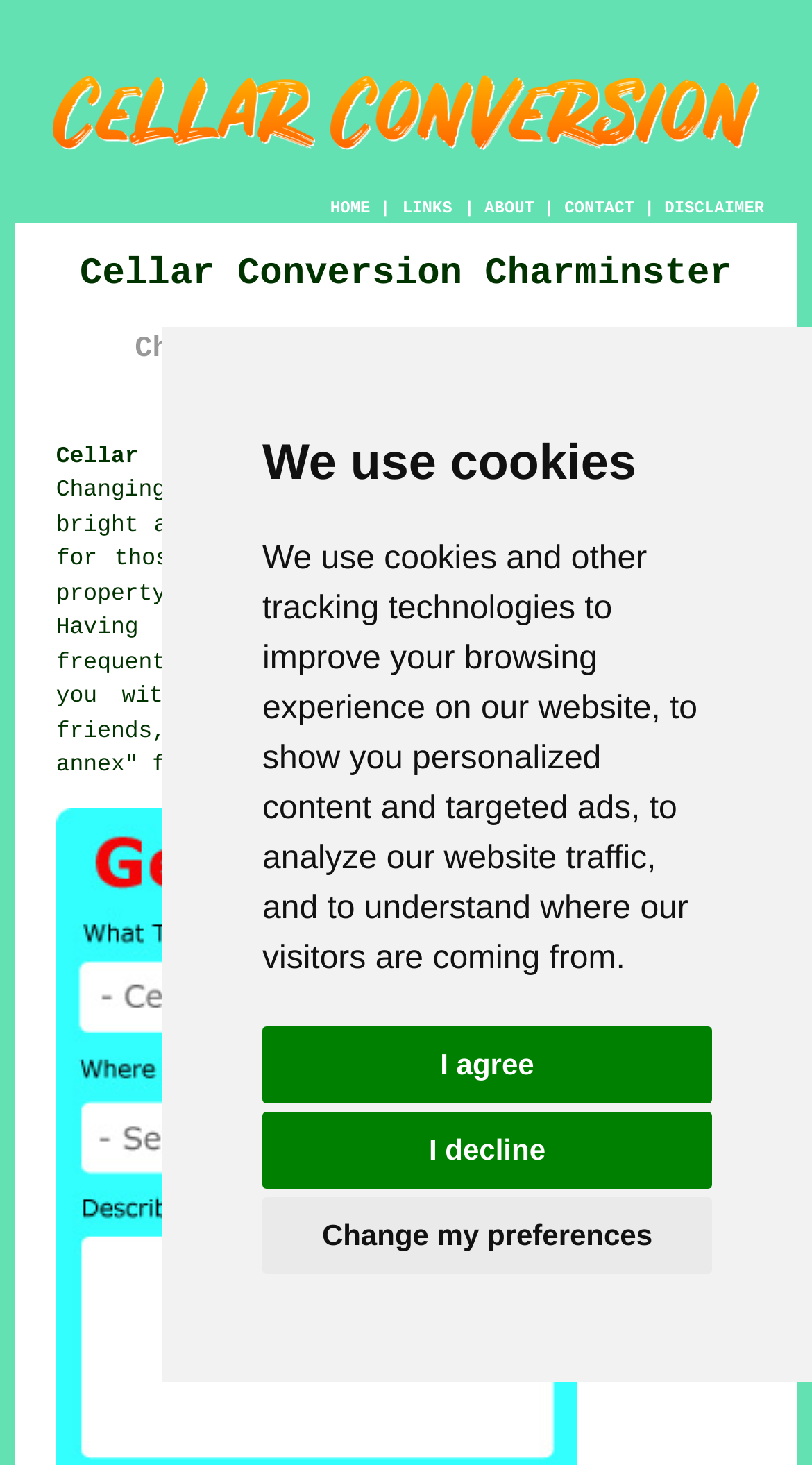What is the current page of the website?
Use the image to answer the question with a single word or phrase.

Home